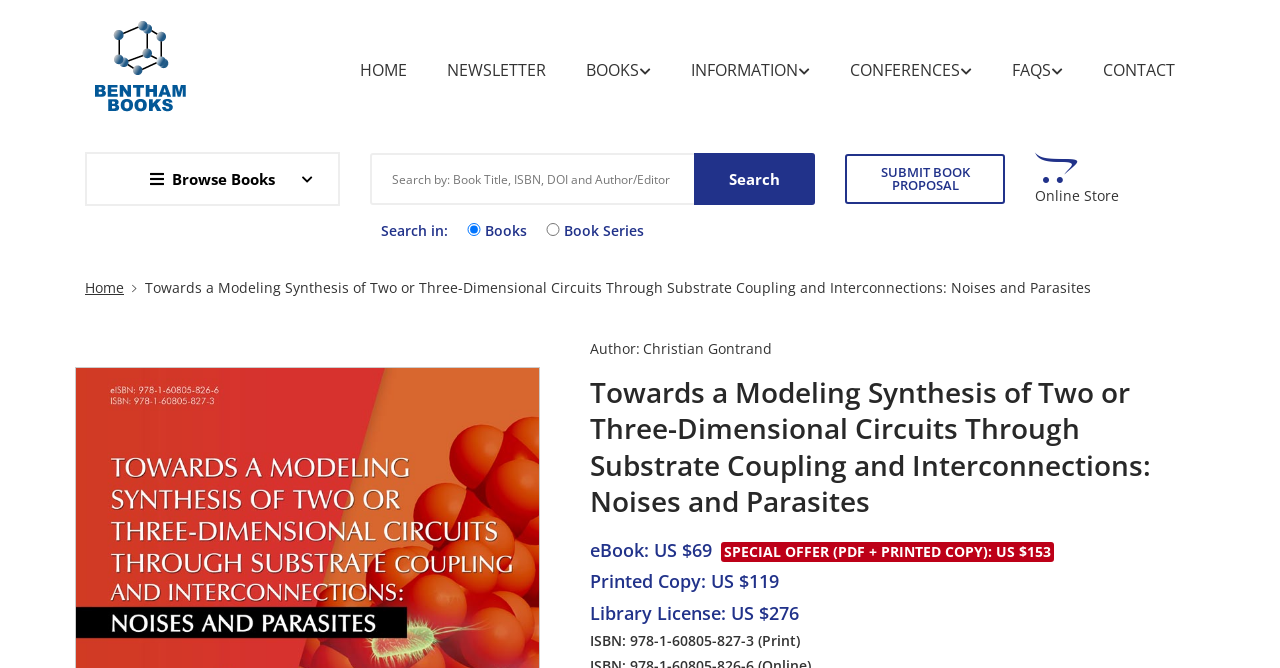Locate the bounding box coordinates of the area to click to fulfill this instruction: "Submit a book proposal". The bounding box should be presented as four float numbers between 0 and 1, in the order [left, top, right, bottom].

[0.66, 0.231, 0.785, 0.306]